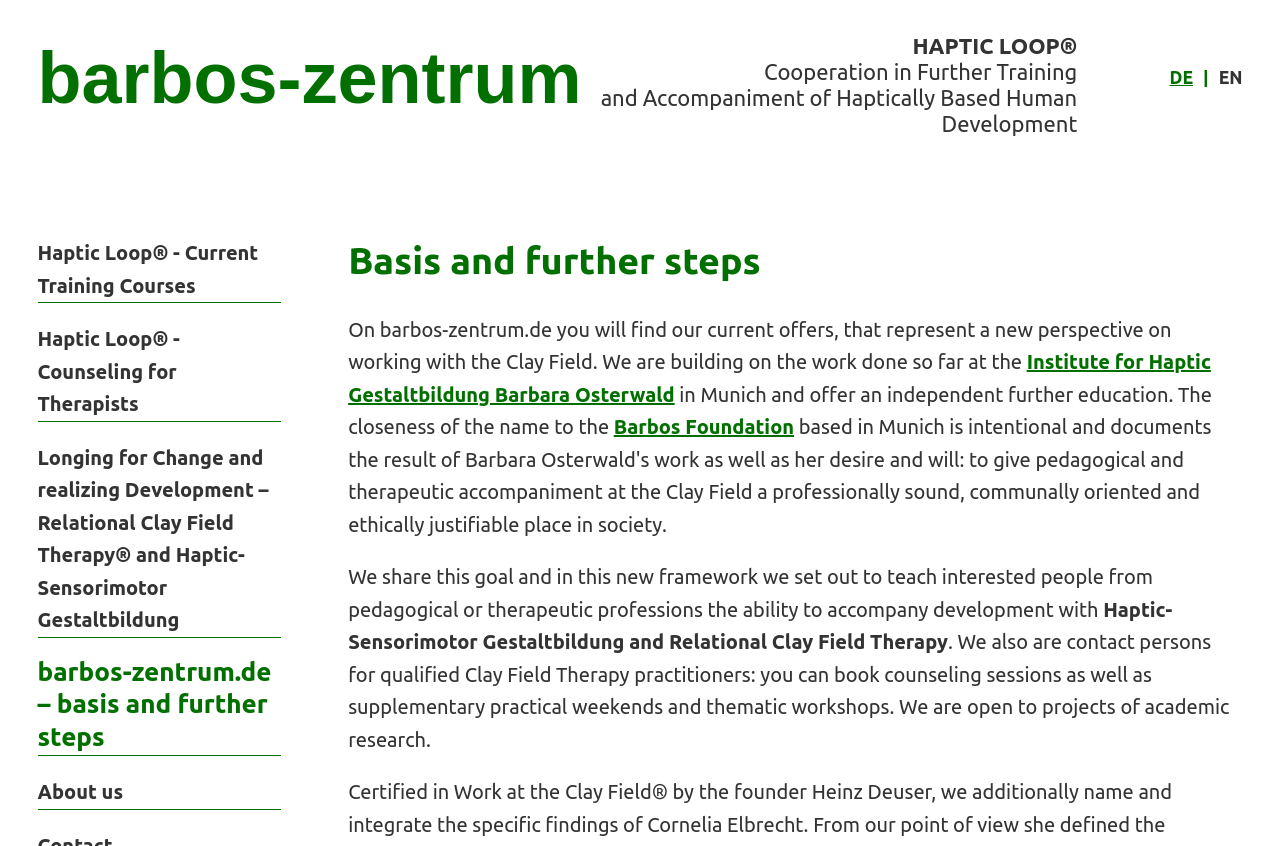Generate the title text from the webpage.

Basis and further steps